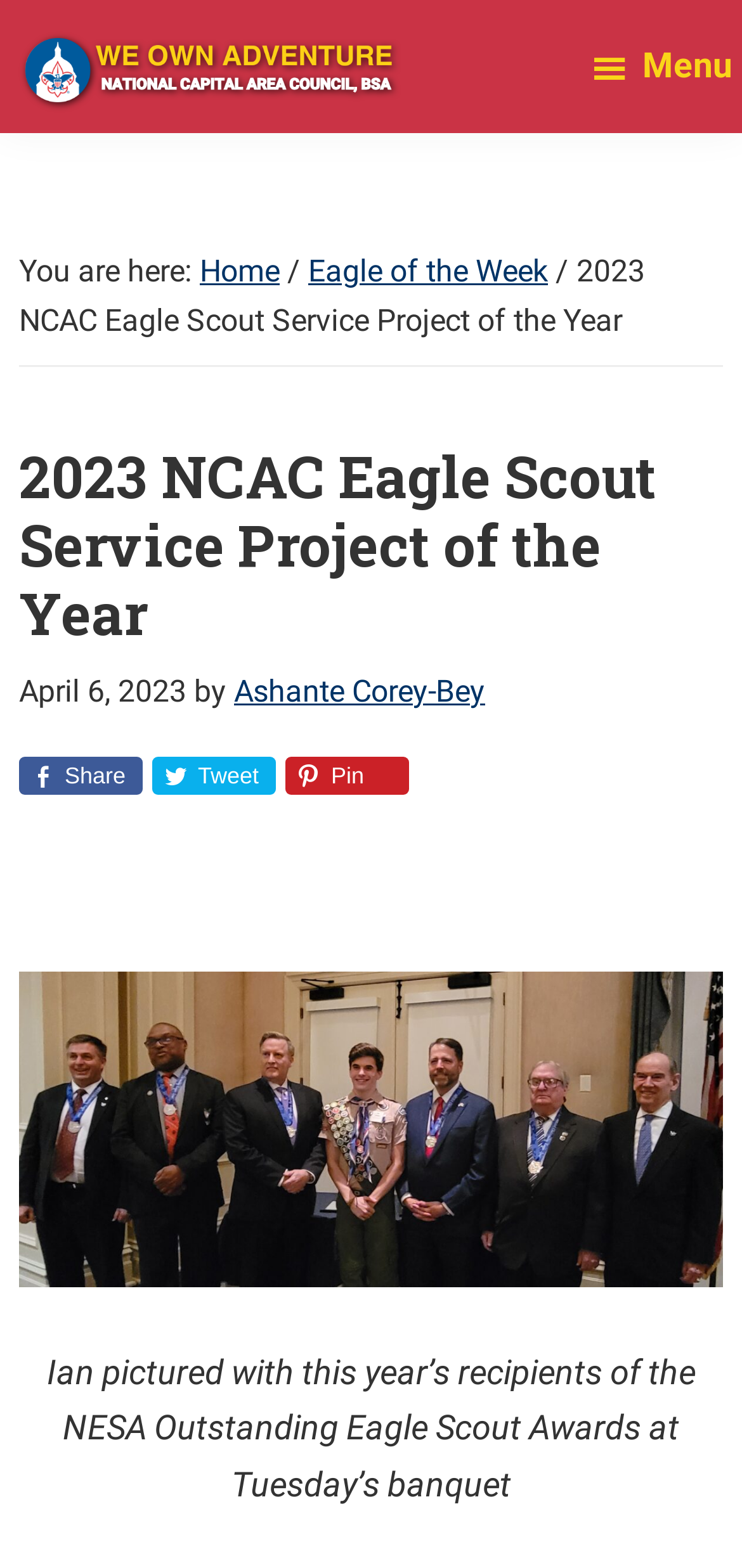Kindly determine the bounding box coordinates for the clickable area to achieve the given instruction: "Share on Facebook".

[0.026, 0.483, 0.192, 0.507]